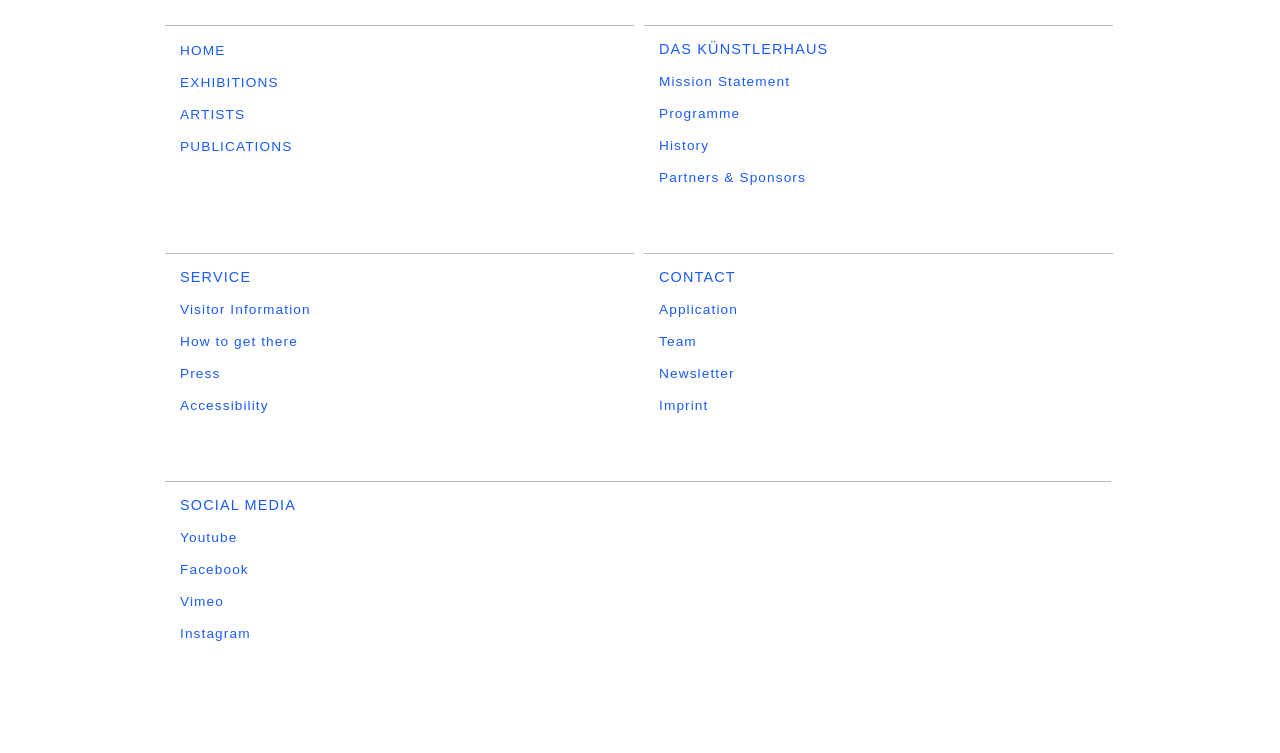Determine the bounding box coordinates for the area you should click to complete the following instruction: "go to home page".

[0.141, 0.057, 0.176, 0.077]